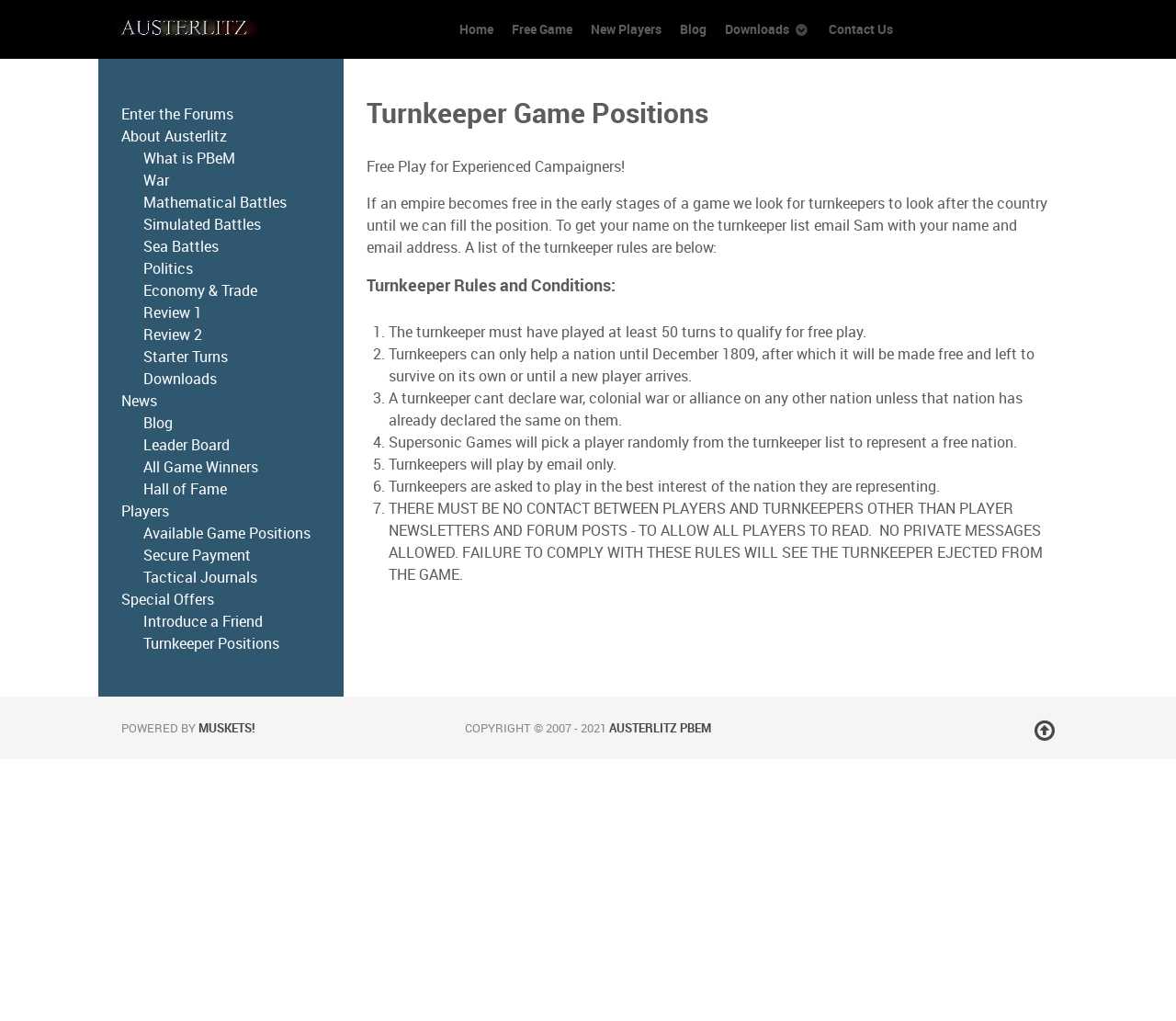Carefully observe the image and respond to the question with a detailed answer:
What is the title of the section that describes the rules for turnkeepers?

I found a heading element with the text 'Turnkeeper Rules and Conditions:' and its bounding box coordinates are [0.311, 0.268, 0.897, 0.293]. This suggests that this is the title of the section that describes the rules for turnkeepers.